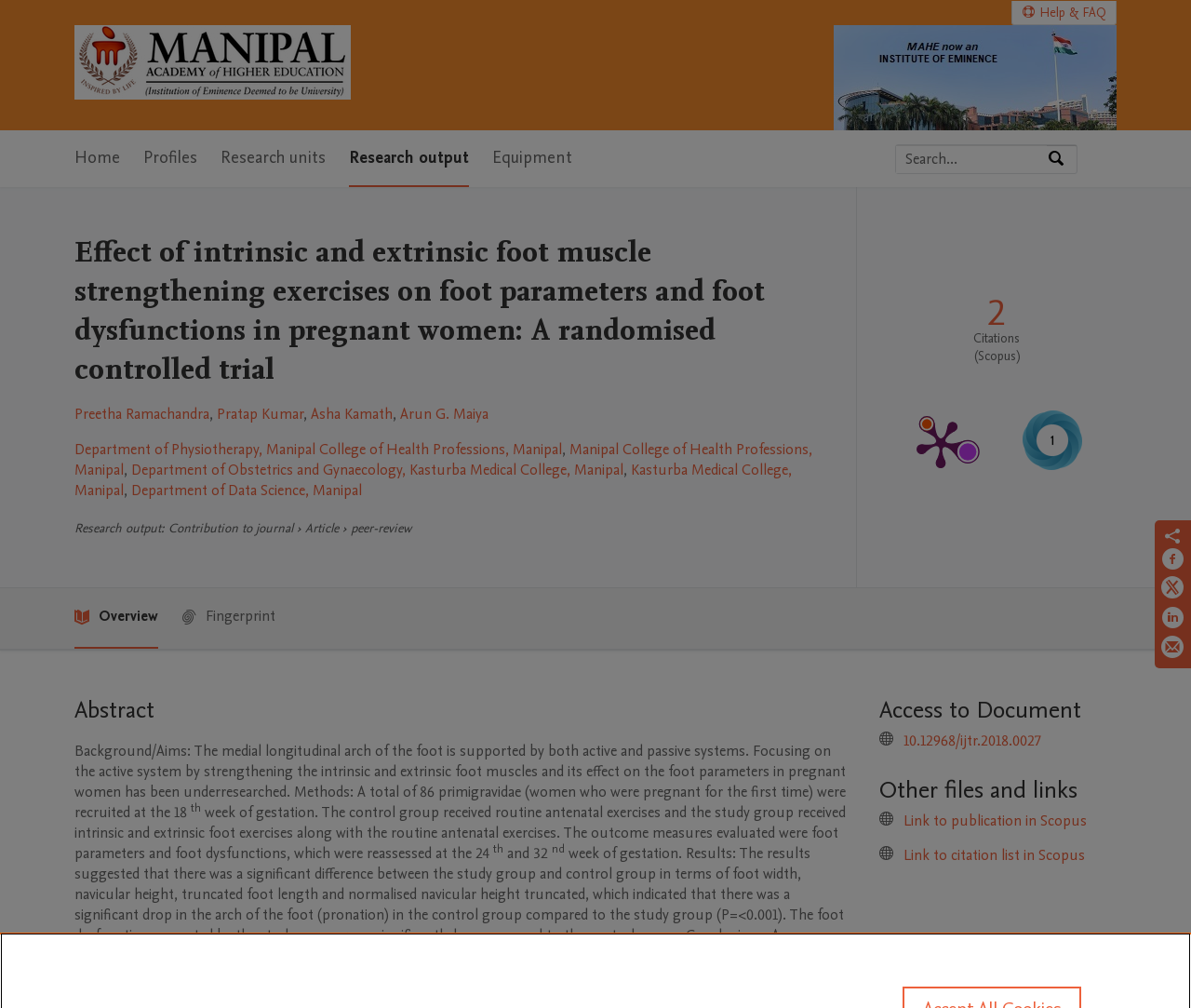Use a single word or phrase to answer the question: What is the research about?

Foot muscle strengthening exercises